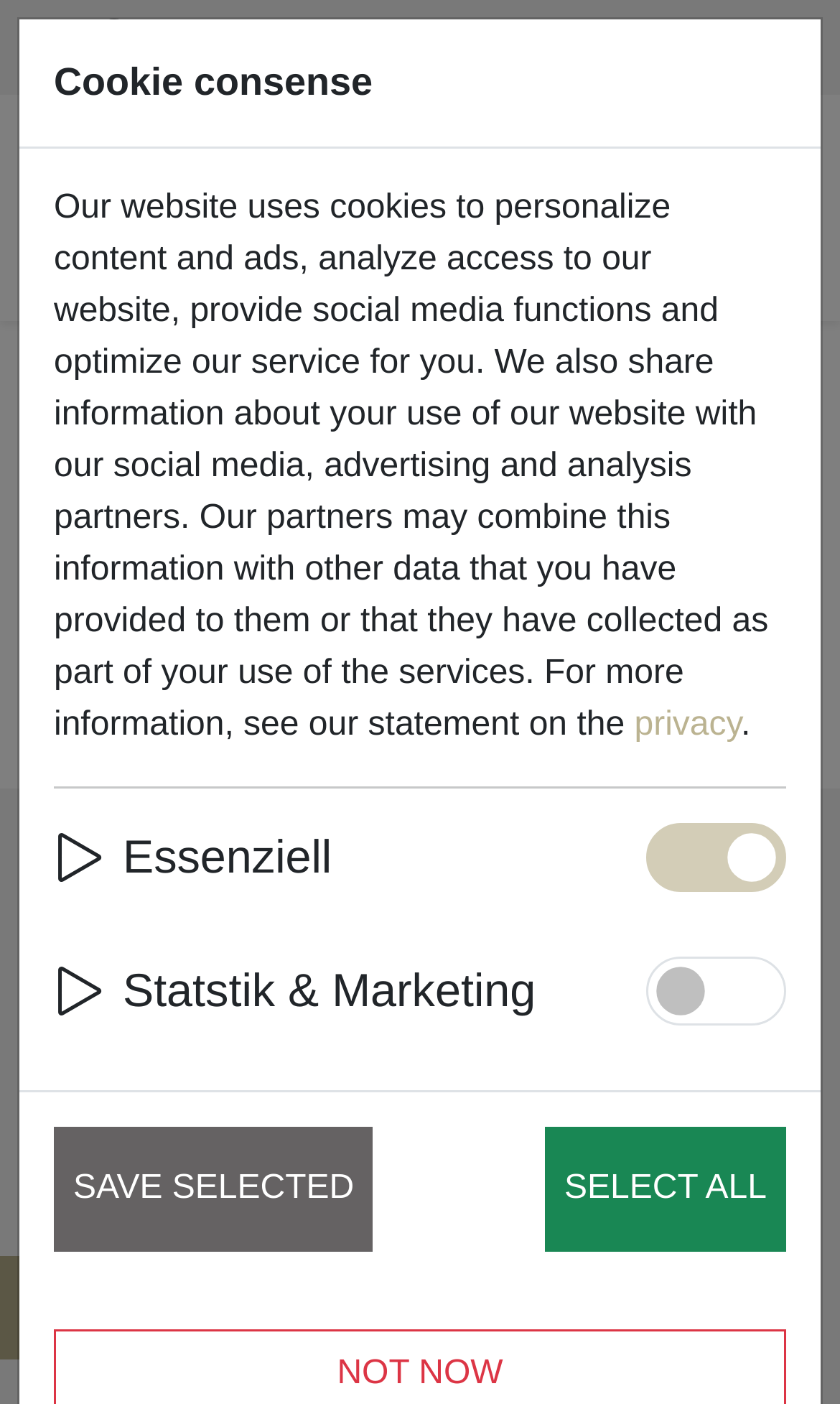Determine the bounding box coordinates of the clickable region to carry out the instruction: "View wishlist".

[0.682, 0.086, 0.764, 0.136]